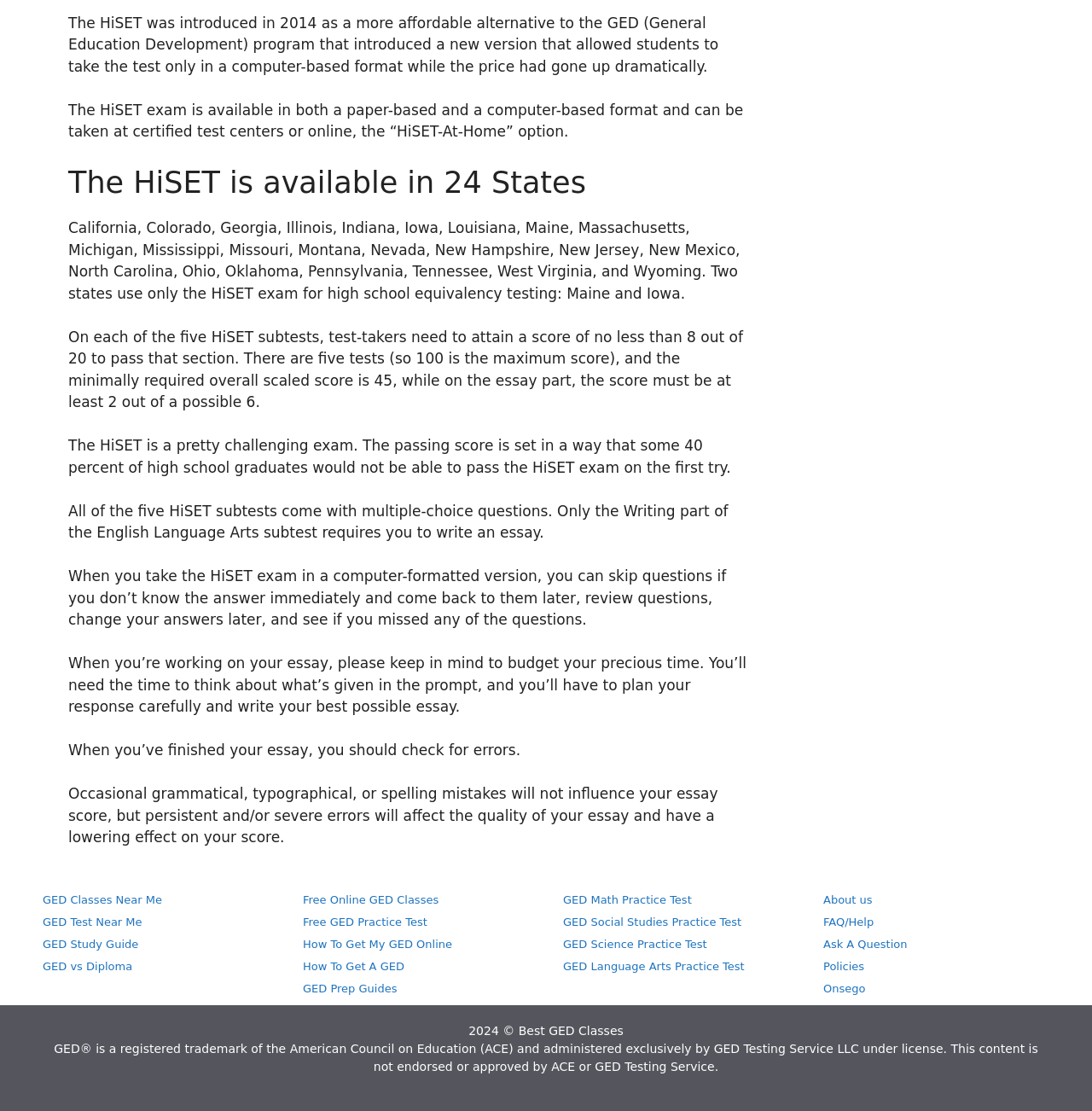Identify the bounding box coordinates for the UI element that matches this description: "About us".

[0.754, 0.804, 0.799, 0.815]